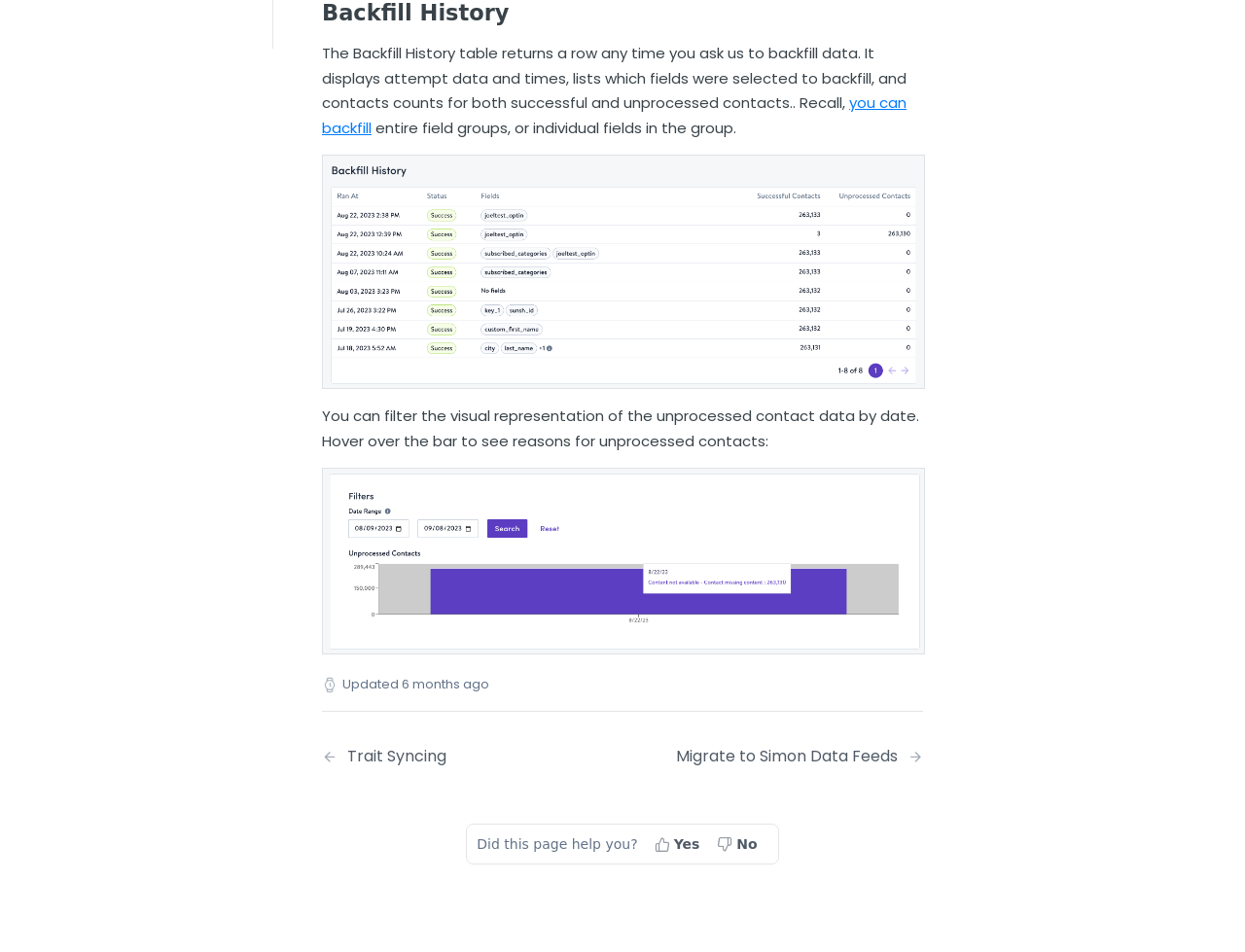Find the UI element described as: "Multivariate Experiments" and predict its bounding box coordinates. Ensure the coordinates are four float numbers between 0 and 1, [left, top, right, bottom].

[0.02, 0.659, 0.199, 0.686]